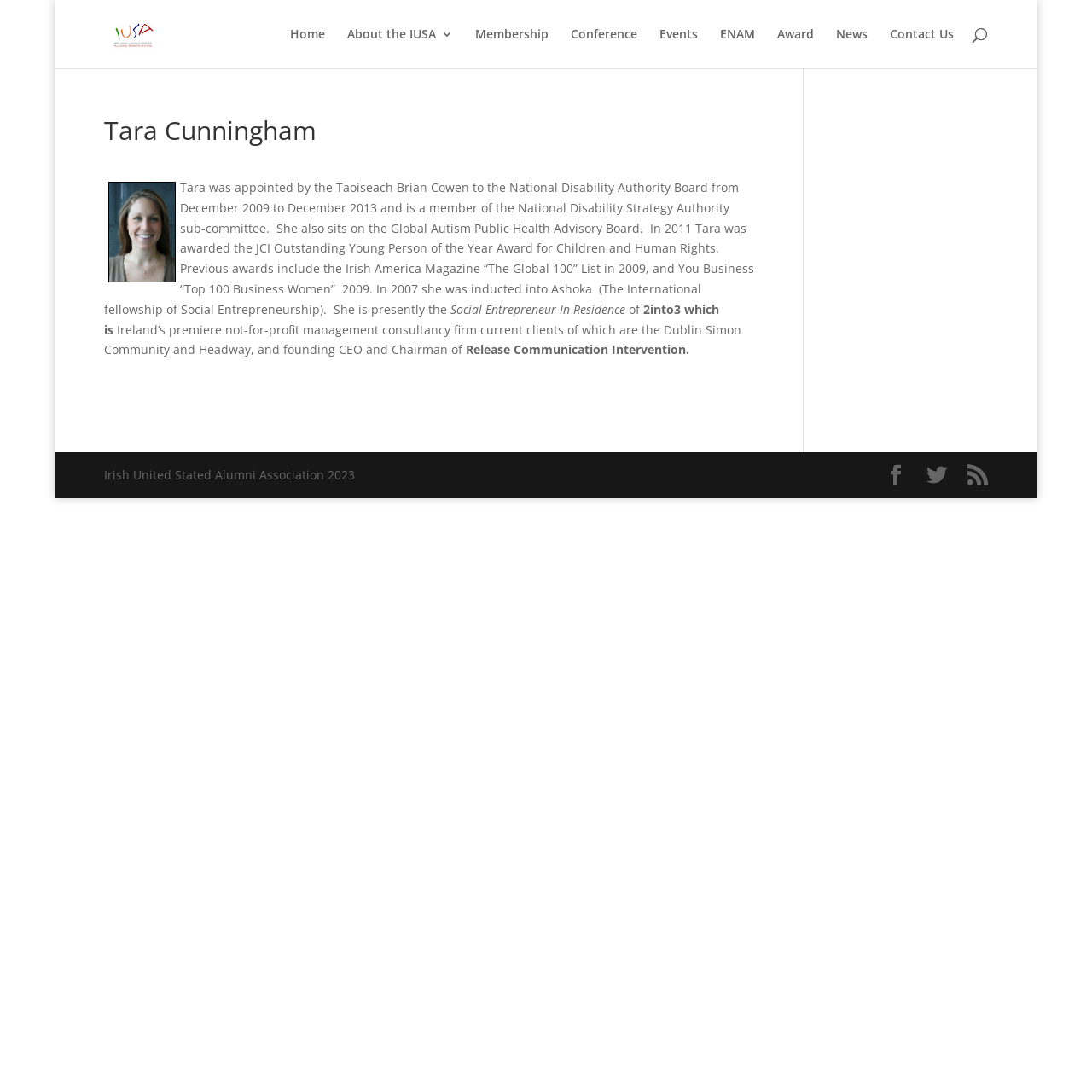Please determine the bounding box of the UI element that matches this description: Home. The coordinates should be given as (top-left x, top-left y, bottom-right x, bottom-right y), with all values between 0 and 1.

[0.266, 0.026, 0.298, 0.062]